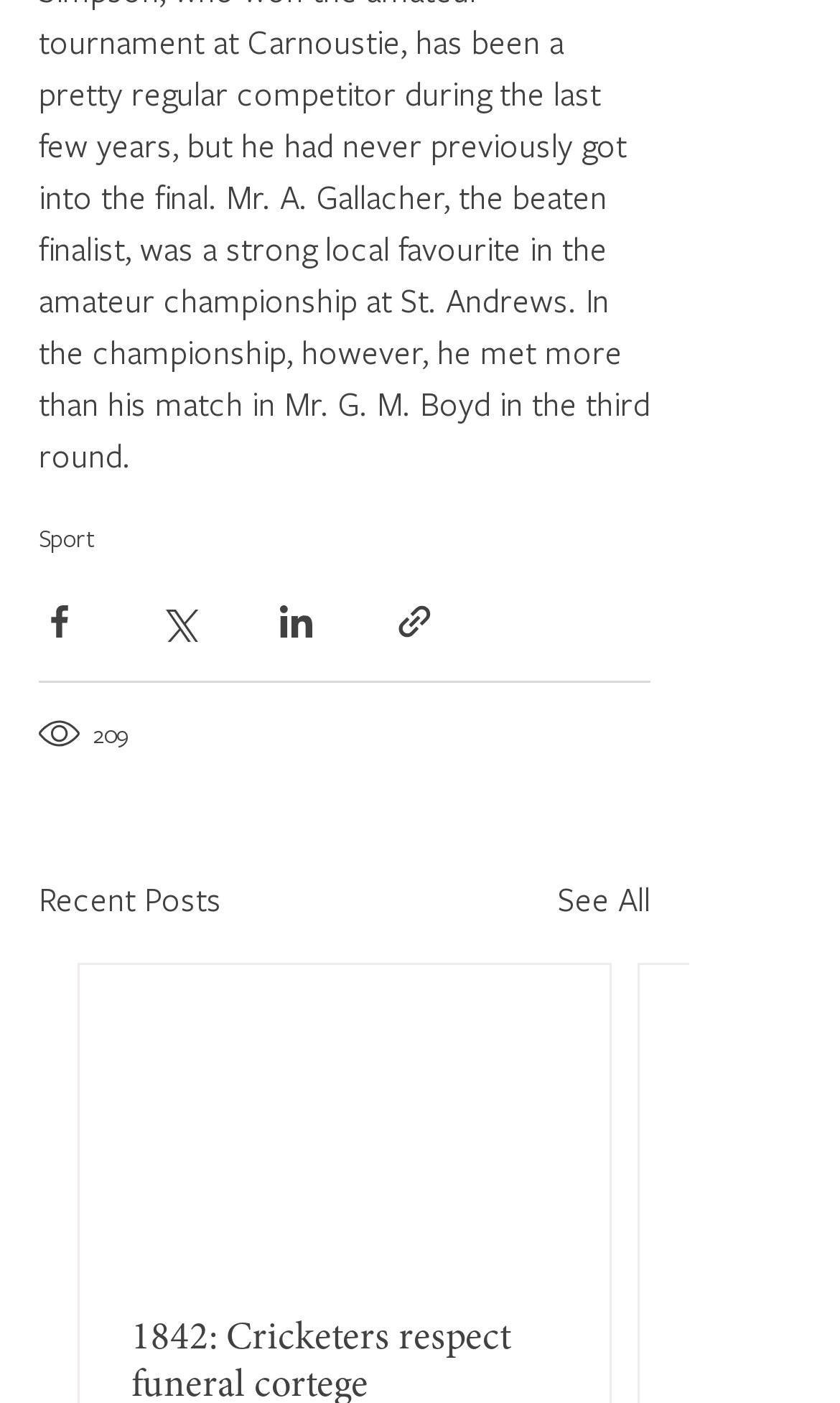Using details from the image, please answer the following question comprehensively:
What is the purpose of the buttons with images?

The purpose of the buttons with images is to share content because they are labeled as 'Share via Facebook', 'Share via Twitter', 'Share via LinkedIn', and 'Share via link', and each button has an associated image, indicating they are used for sharing purposes.